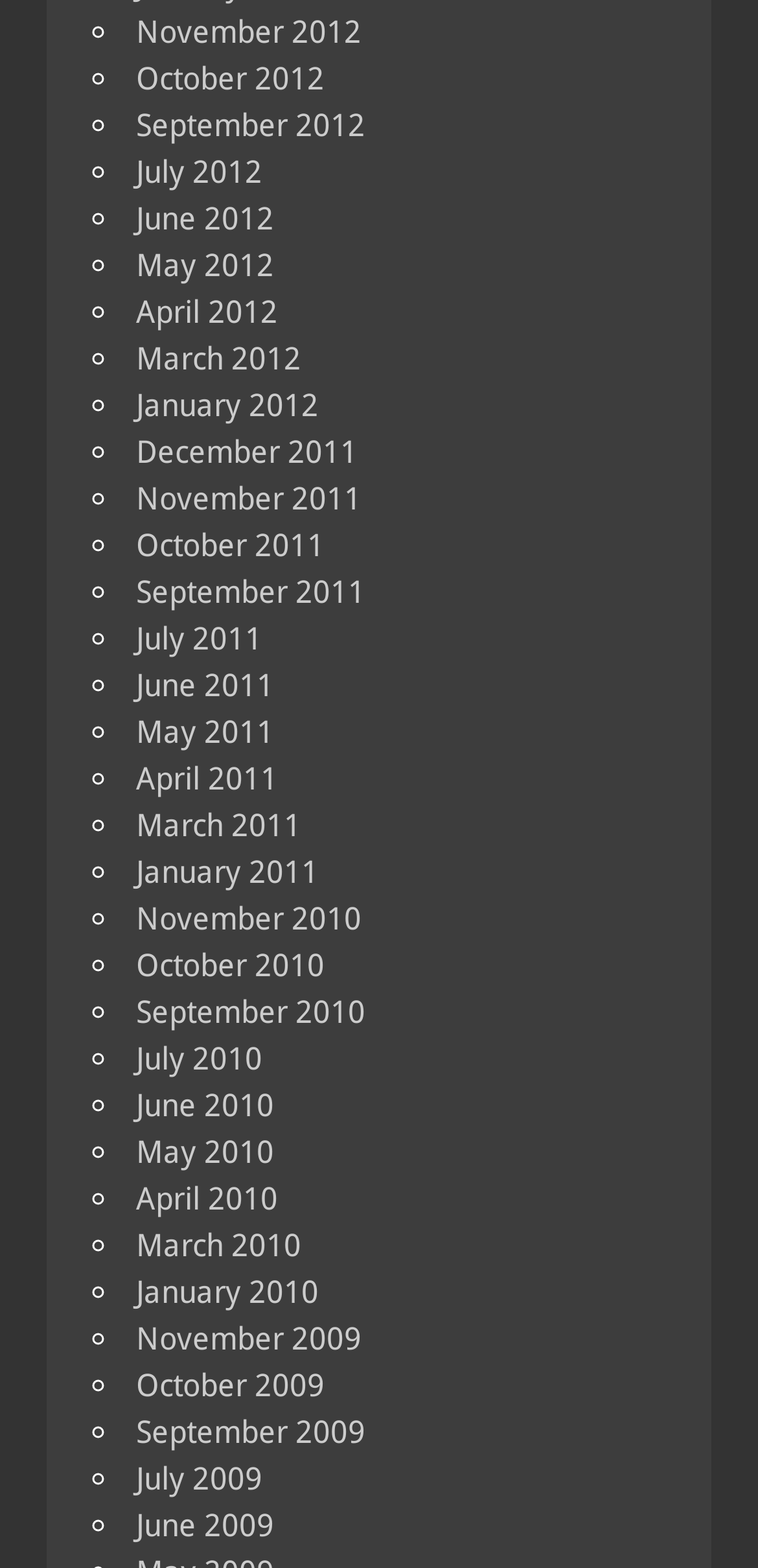Locate the bounding box coordinates of the element you need to click to accomplish the task described by this instruction: "View November 2012".

[0.179, 0.008, 0.477, 0.032]